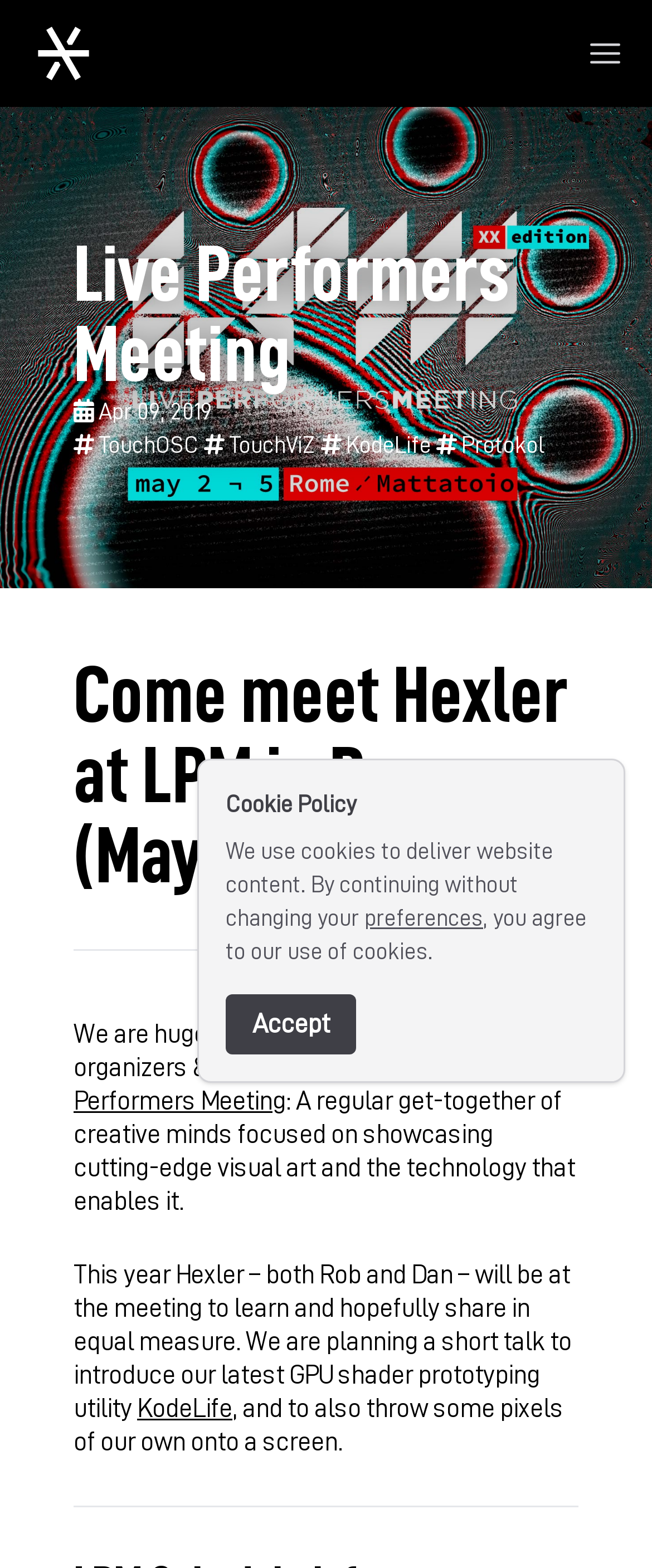Determine the bounding box coordinates of the area to click in order to meet this instruction: "Visit the Live Performers Meeting page".

[0.113, 0.149, 0.887, 0.273]